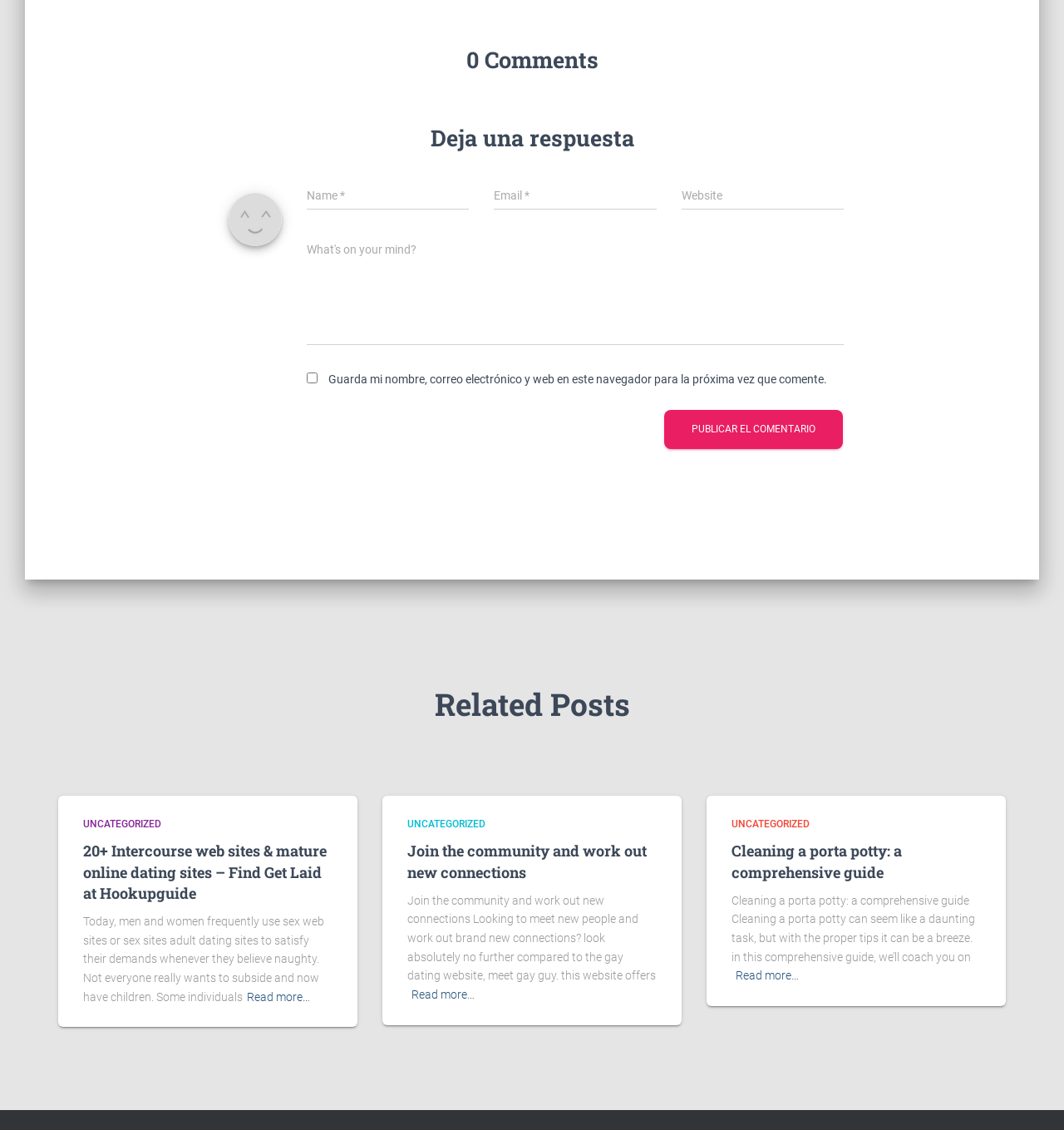Find the bounding box coordinates of the element you need to click on to perform this action: 'Enter your name'. The coordinates should be represented by four float values between 0 and 1, in the format [left, top, right, bottom].

[0.288, 0.16, 0.441, 0.186]